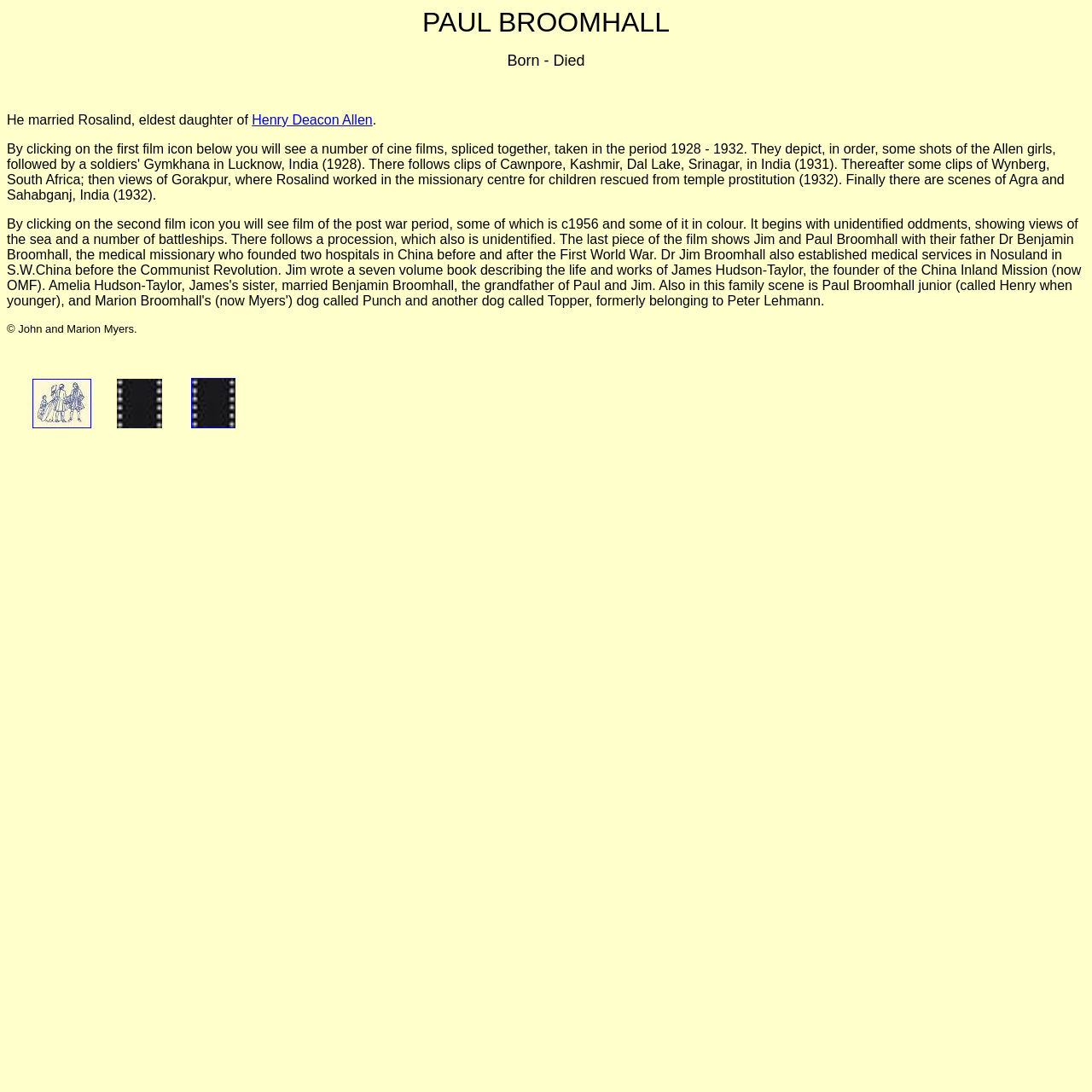What is the purpose of the links at the bottom?
From the screenshot, supply a one-word or short-phrase answer.

Navigation